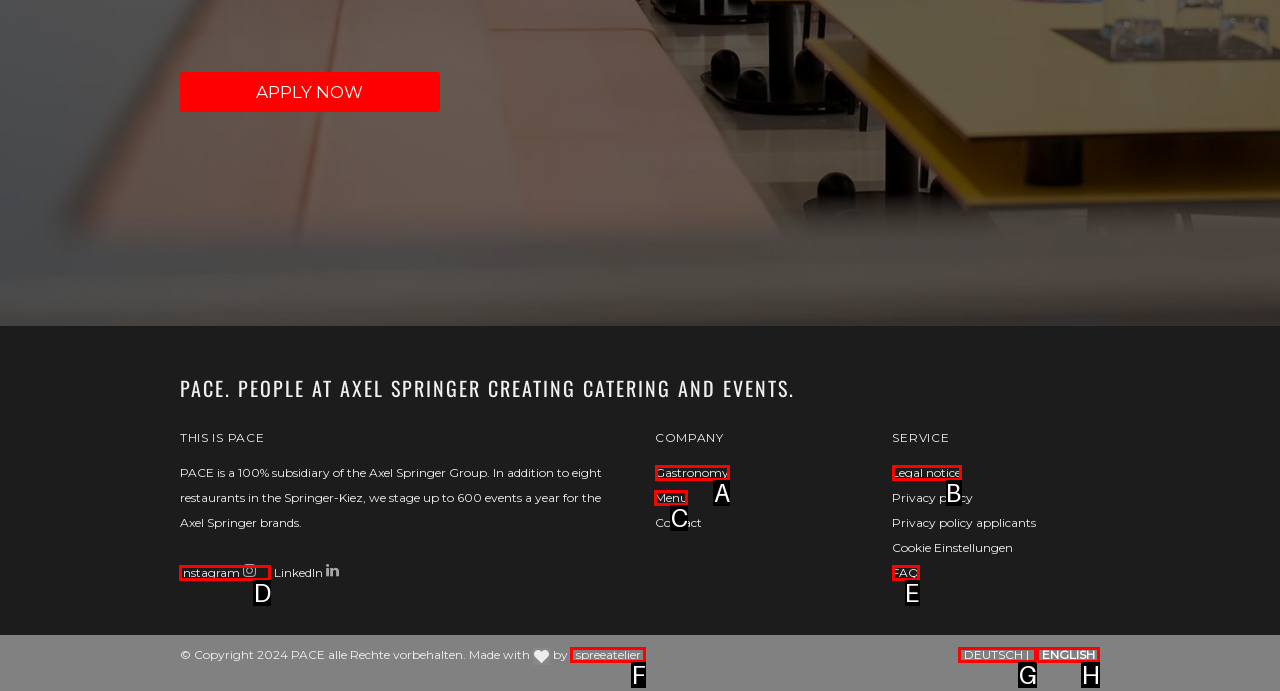Identify which lettered option completes the task: Learn about Gastronomy. Provide the letter of the correct choice.

A